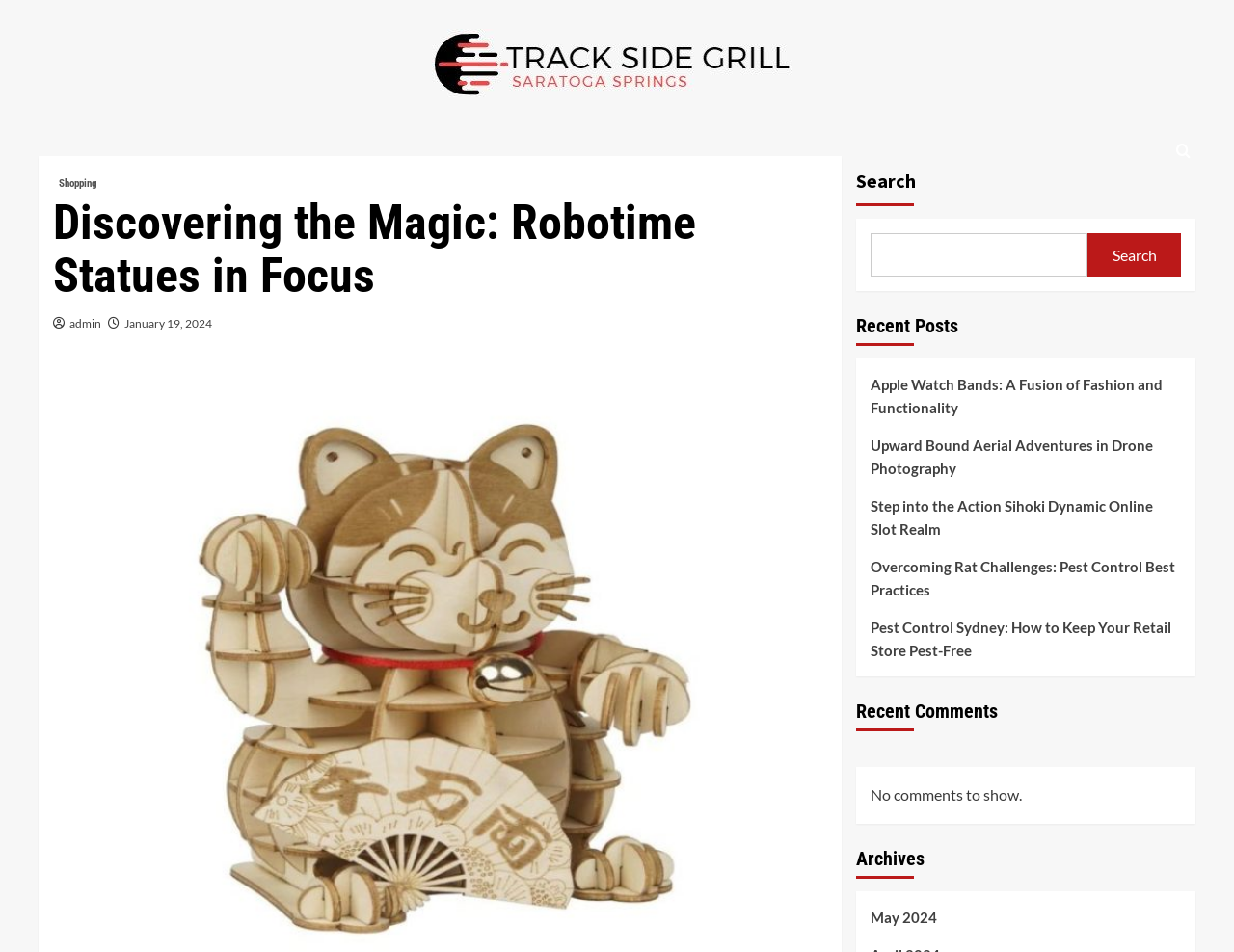Can you identify the bounding box coordinates of the clickable region needed to carry out this instruction: 'Search for something'? The coordinates should be four float numbers within the range of 0 to 1, stated as [left, top, right, bottom].

[0.693, 0.164, 0.969, 0.306]